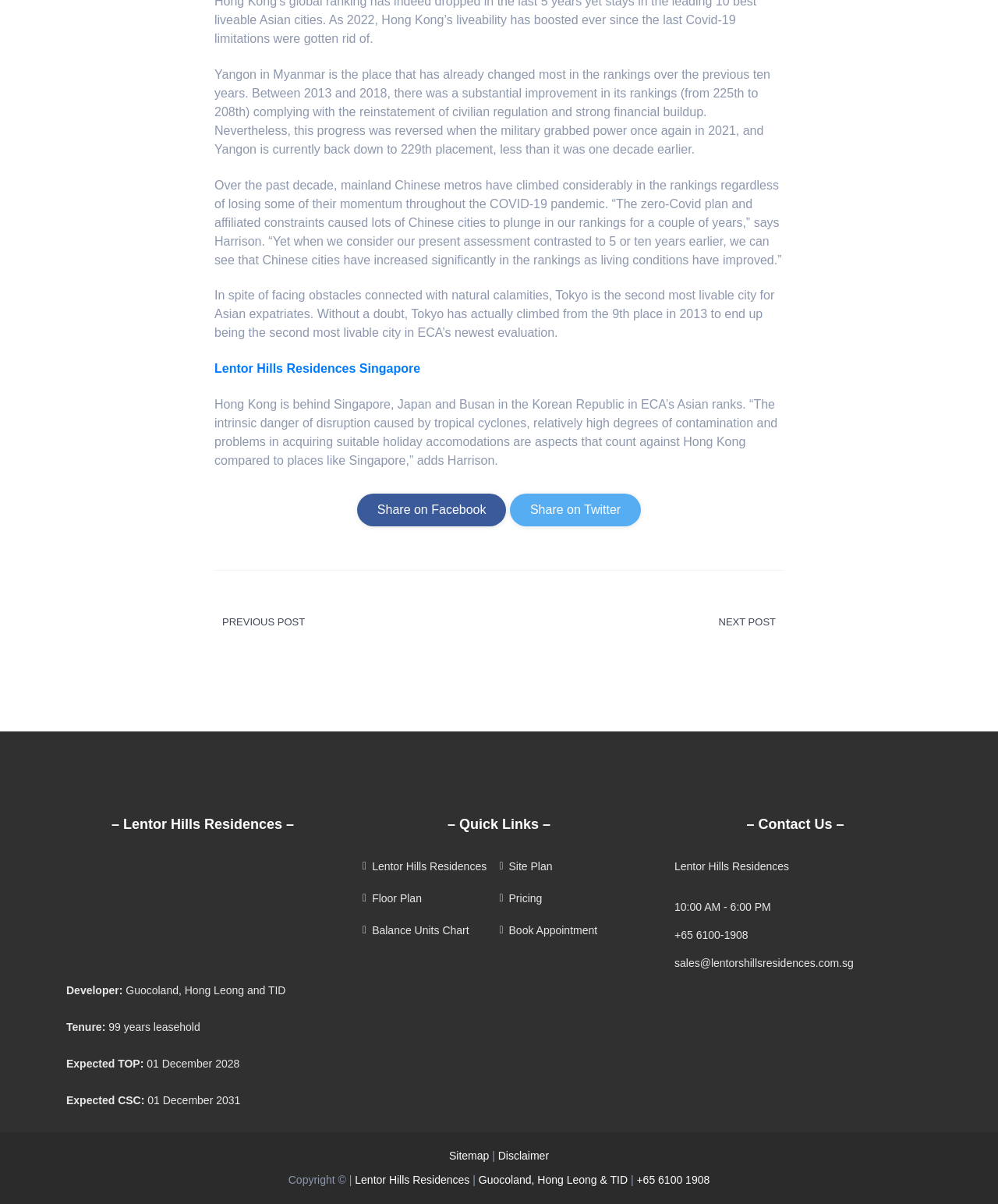What is the expected TOP of Lentor Hills Residences?
Based on the image, please offer an in-depth response to the question.

I found the answer by looking at the section that describes the details of Lentor Hills Residences, which is located below the heading '– Lentor Hills Residences –'. The text 'Expected TOP:' is followed by '01 December 2028', which indicates that the expected TOP of the project is on this date.